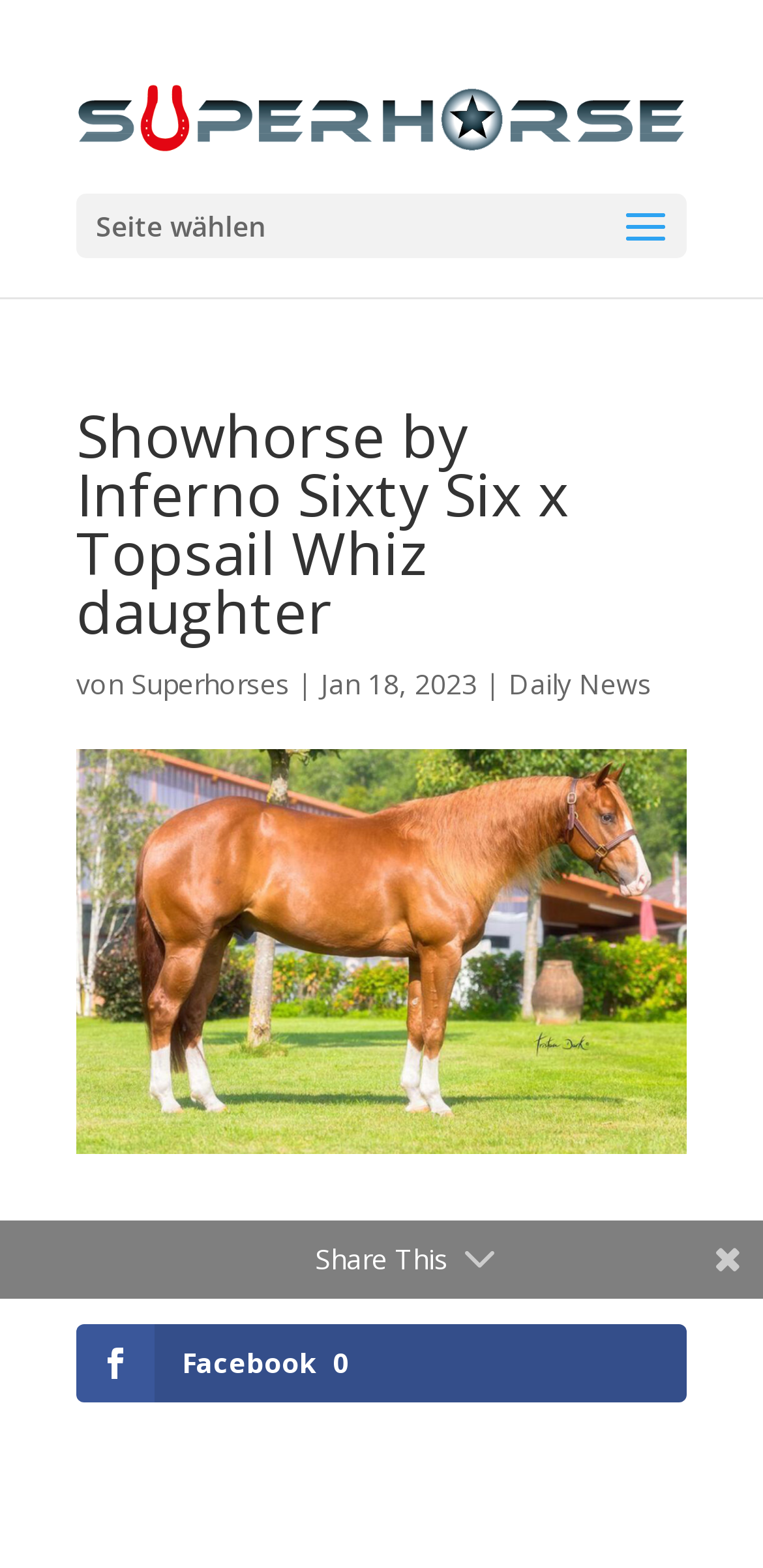Determine the bounding box for the described UI element: "Superhorses".

[0.172, 0.424, 0.379, 0.448]